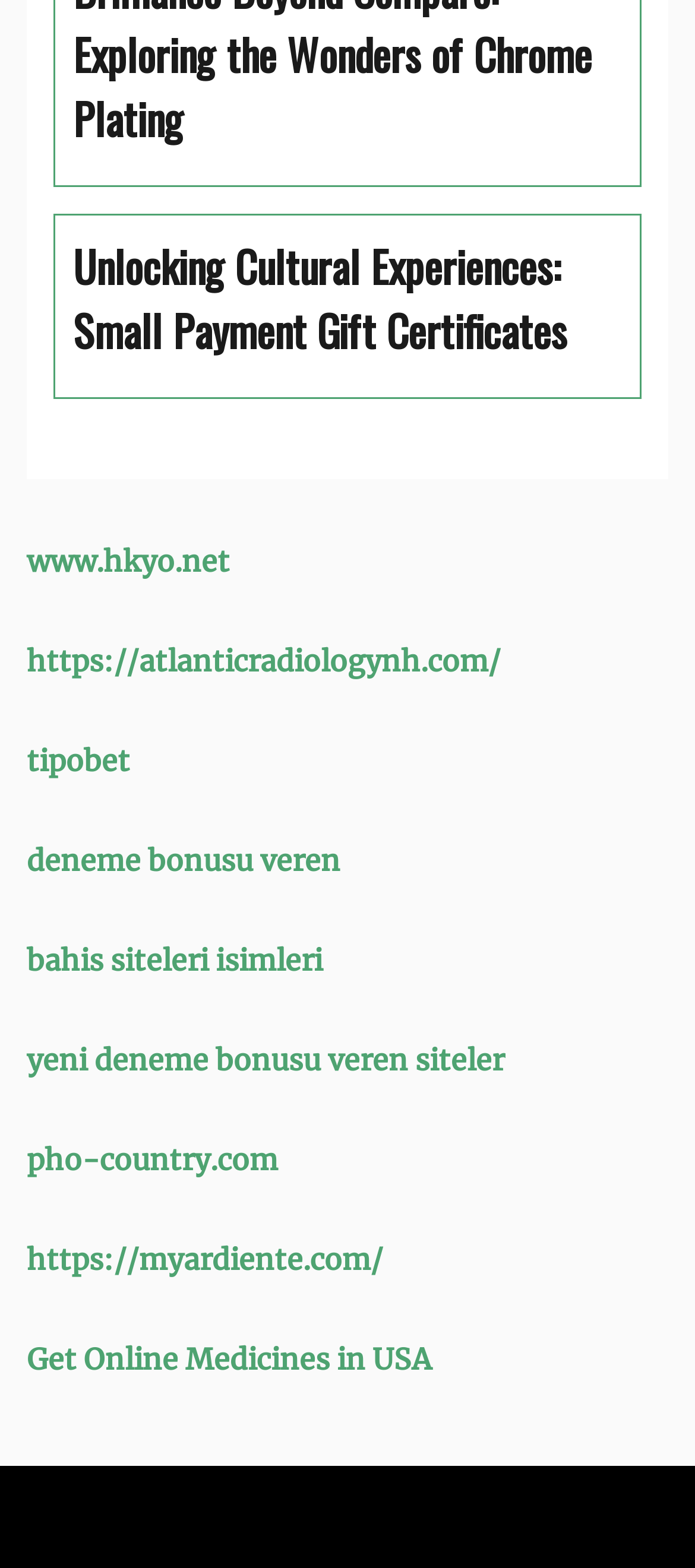Find the bounding box coordinates for the area that should be clicked to accomplish the instruction: "Visit PT. NP Foods Indonesia".

None